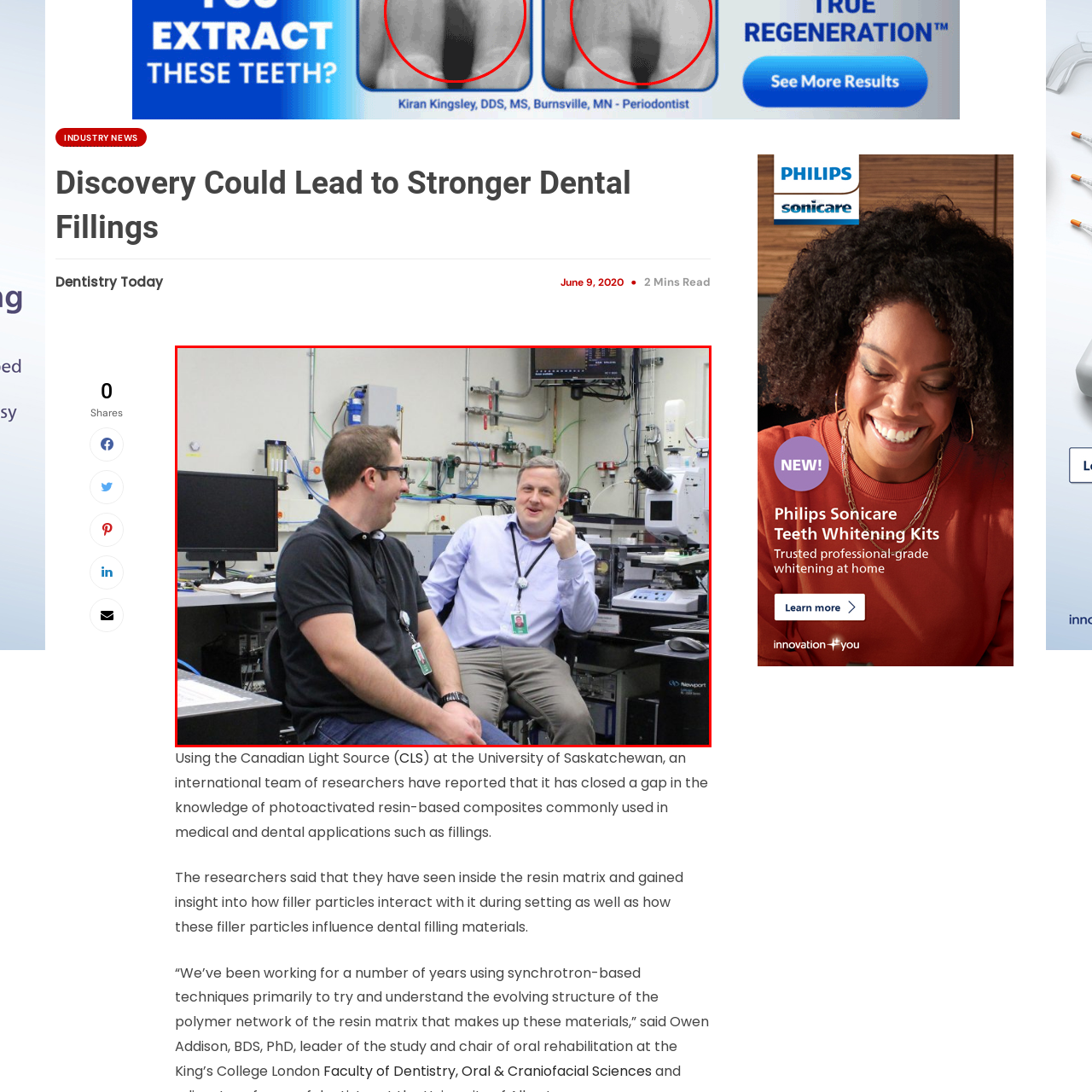What type of shirts are the researchers wearing?
View the image encased in the red bounding box and respond with a detailed answer informed by the visual information.

I determined this answer by reading the description of the researchers' attire, which mentions that the man on the left is wearing a black polo shirt and the colleague on the right is wearing a light blue button-up shirt.